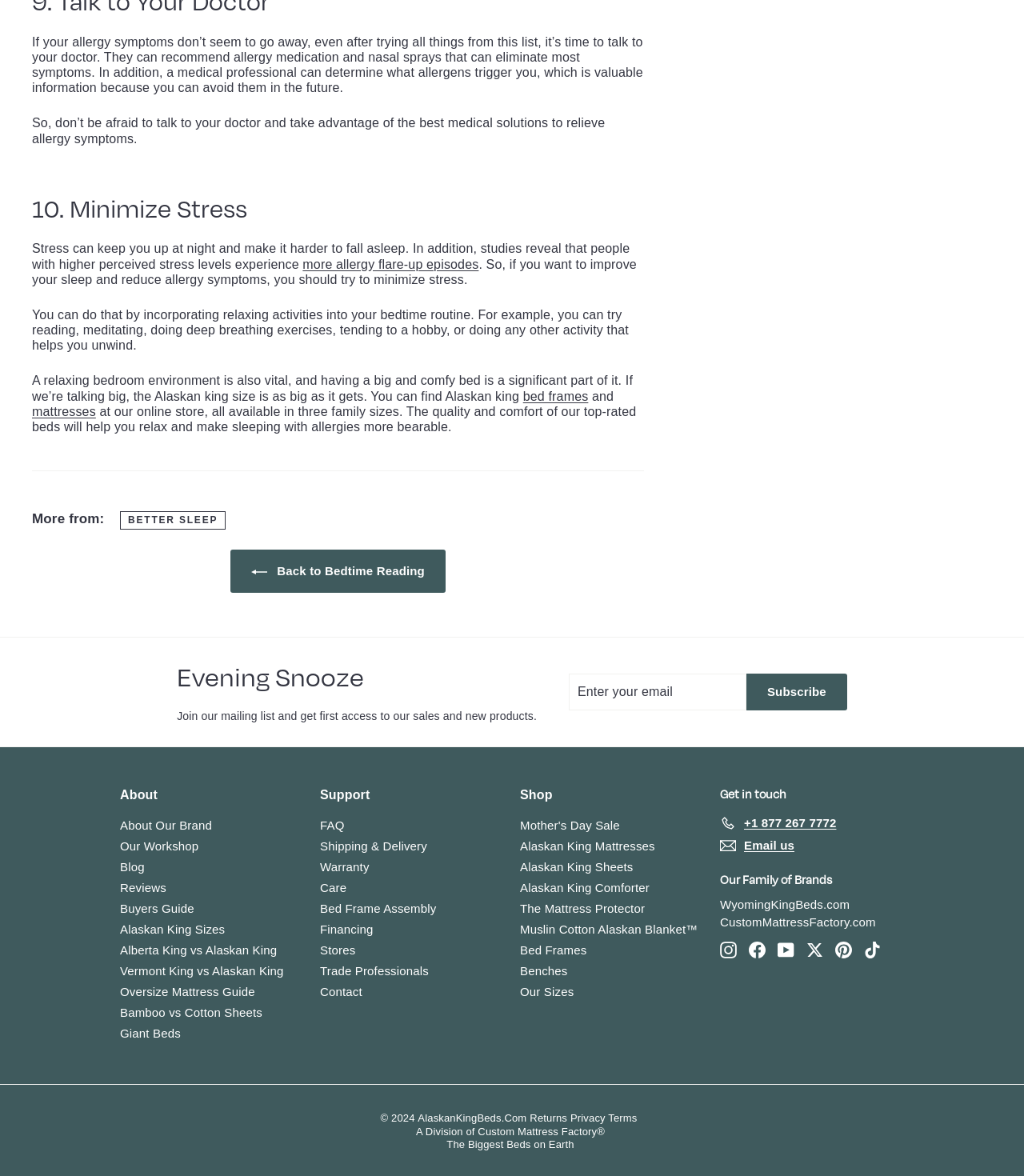Please indicate the bounding box coordinates for the clickable area to complete the following task: "Explore Alaskan King bed frames". The coordinates should be specified as four float numbers between 0 and 1, i.e., [left, top, right, bottom].

[0.511, 0.331, 0.574, 0.343]